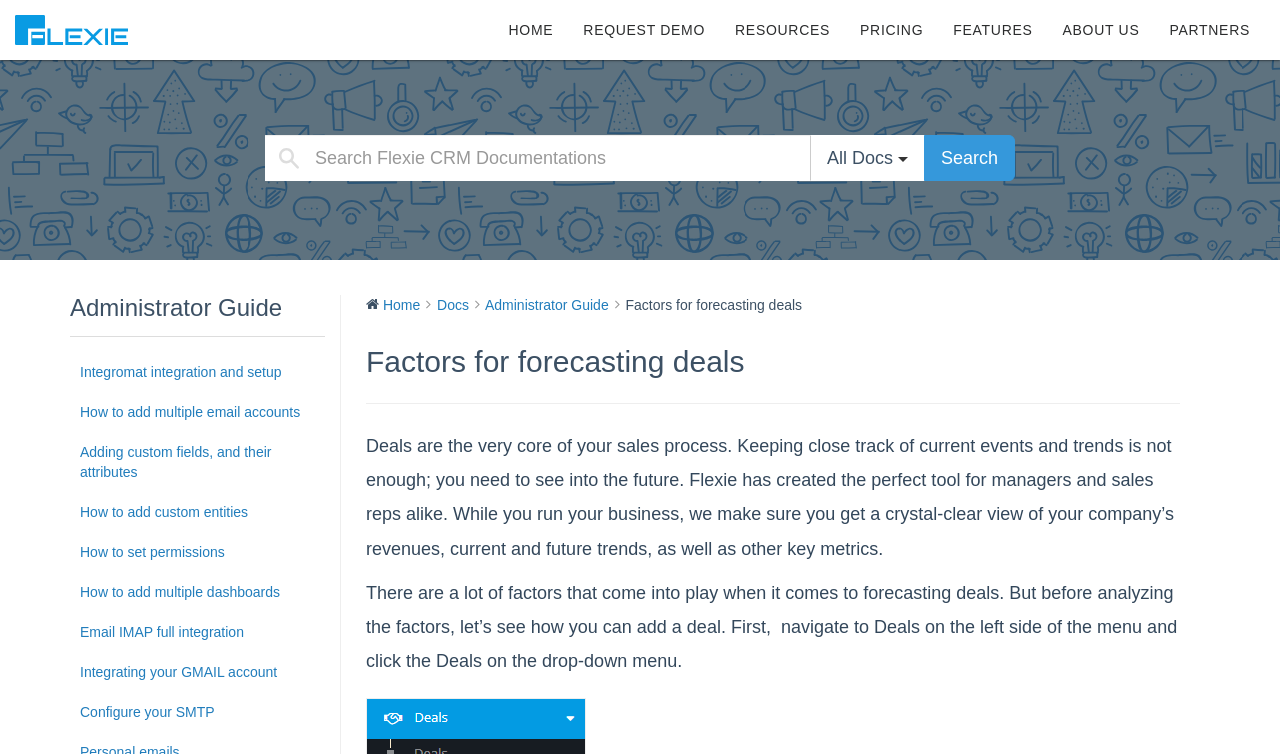Locate the bounding box coordinates of the area that needs to be clicked to fulfill the following instruction: "Go to HOME page". The coordinates should be in the format of four float numbers between 0 and 1, namely [left, top, right, bottom].

[0.386, 0.0, 0.444, 0.08]